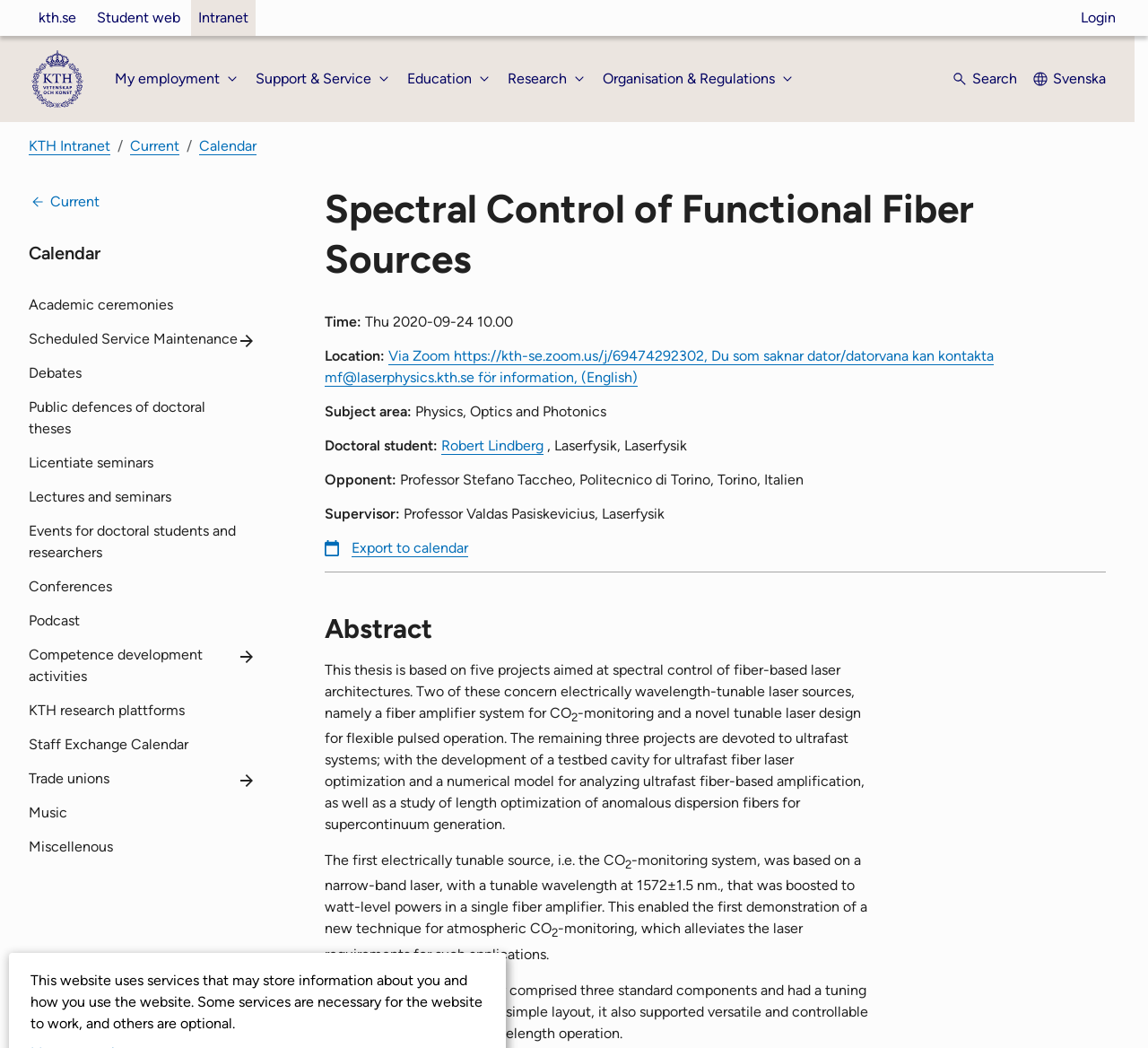What is the subject area of the doctoral student's research?
Give a detailed and exhaustive answer to the question.

I found the answer by looking at the section 'Subject area:' which is located below the 'Location:' section. The text next to 'Subject area:' is 'Physics, Optics and Photonics'.